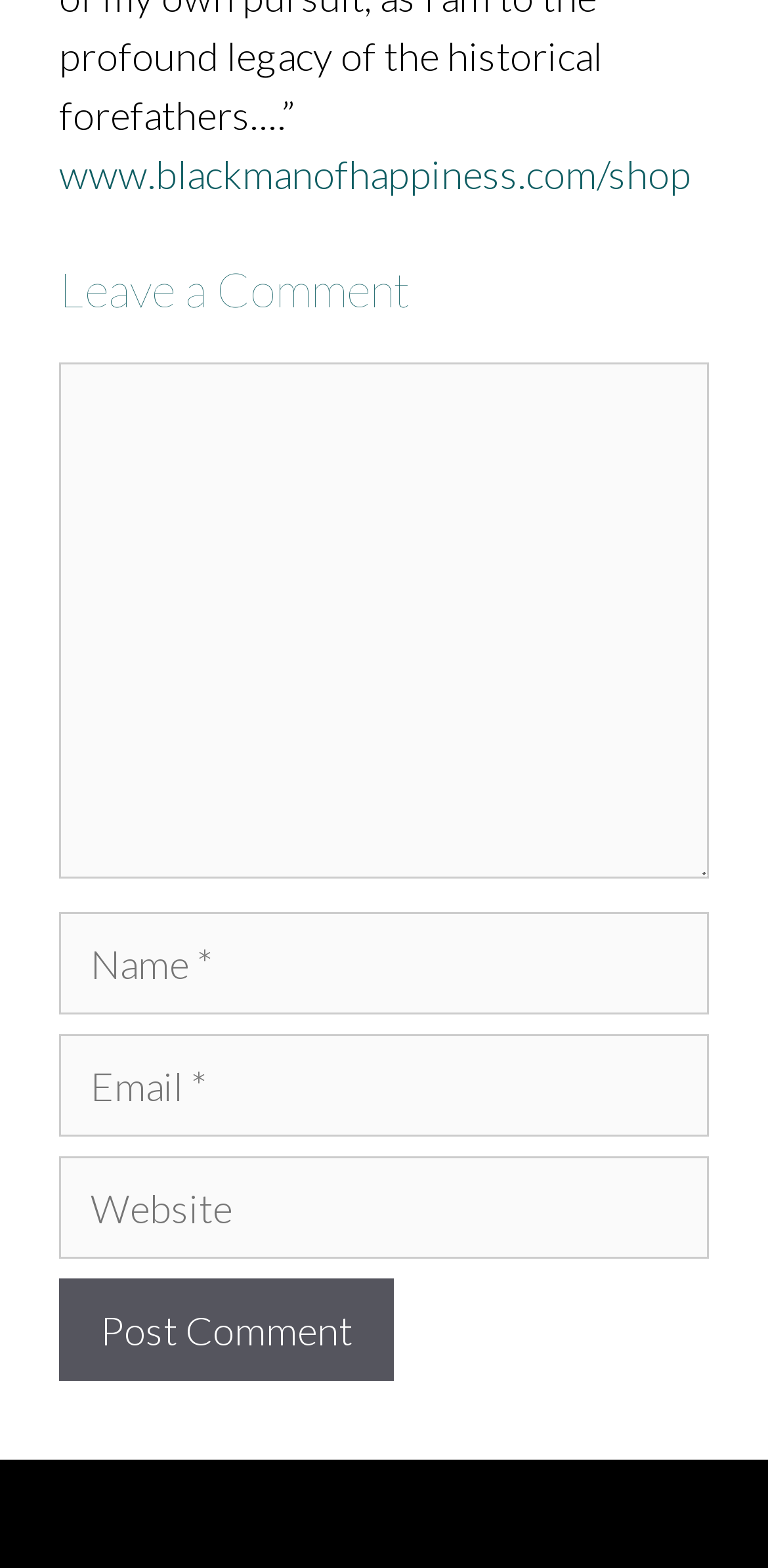From the screenshot, find the bounding box of the UI element matching this description: "parent_node: Comment name="author" placeholder="Name *"". Supply the bounding box coordinates in the form [left, top, right, bottom], each a float between 0 and 1.

[0.077, 0.581, 0.923, 0.646]